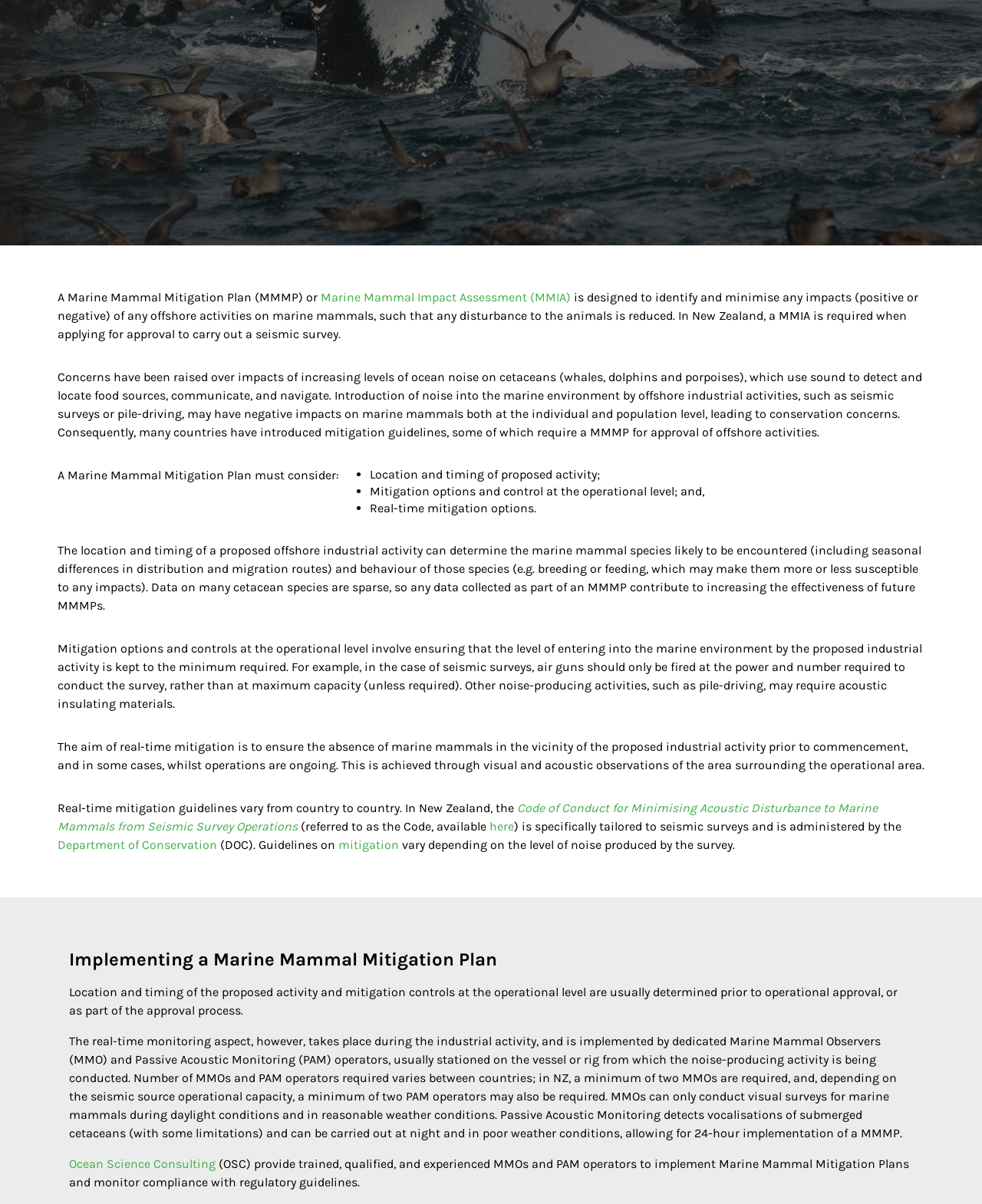Provide the bounding box coordinates for the UI element described in this sentence: "Department of Conservation". The coordinates should be four float values between 0 and 1, i.e., [left, top, right, bottom].

[0.059, 0.696, 0.221, 0.708]